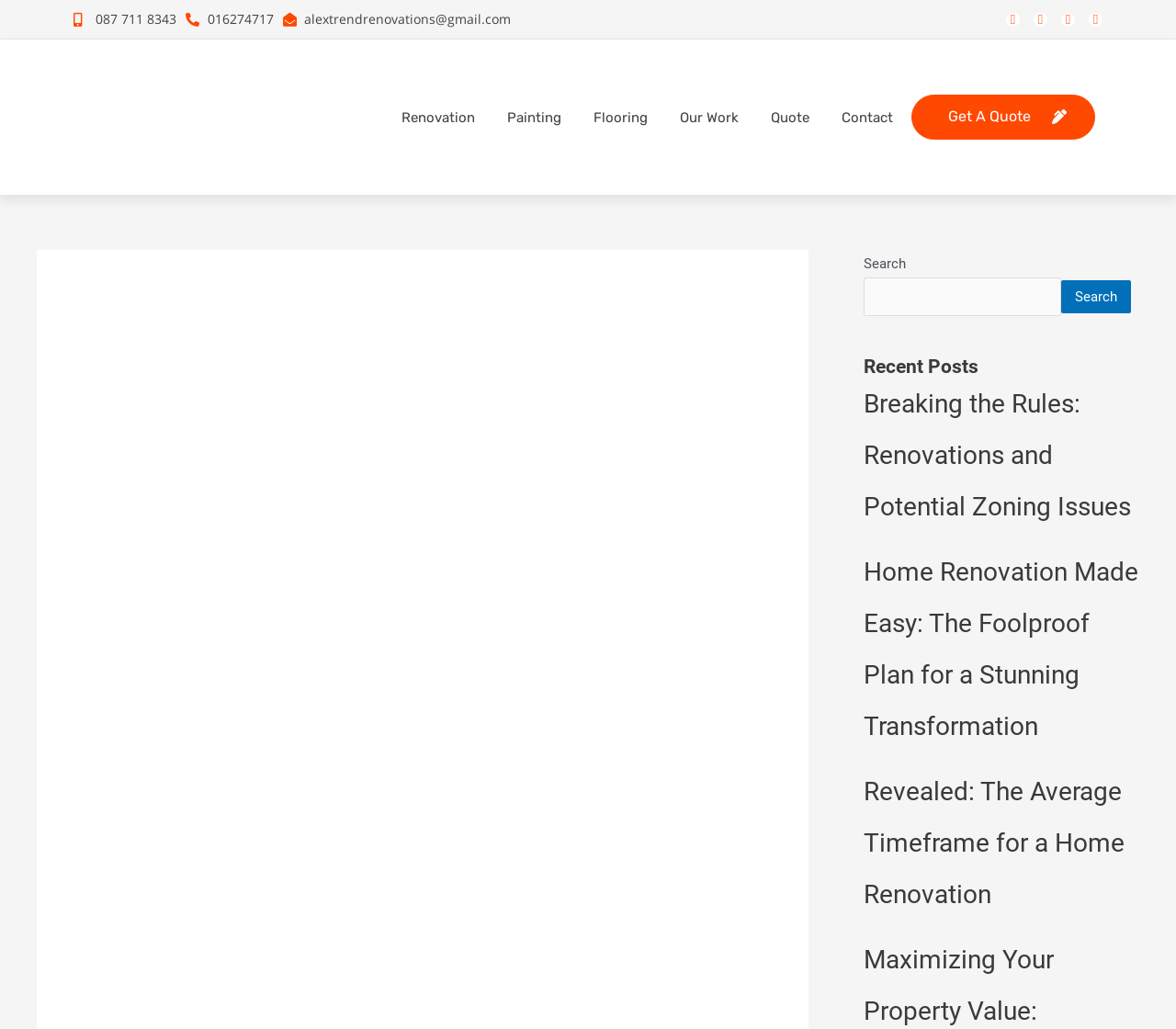What social media platforms does AtRenovations have?
Give a one-word or short phrase answer based on the image.

Facebook, Twitter, Pinterest, Youtube